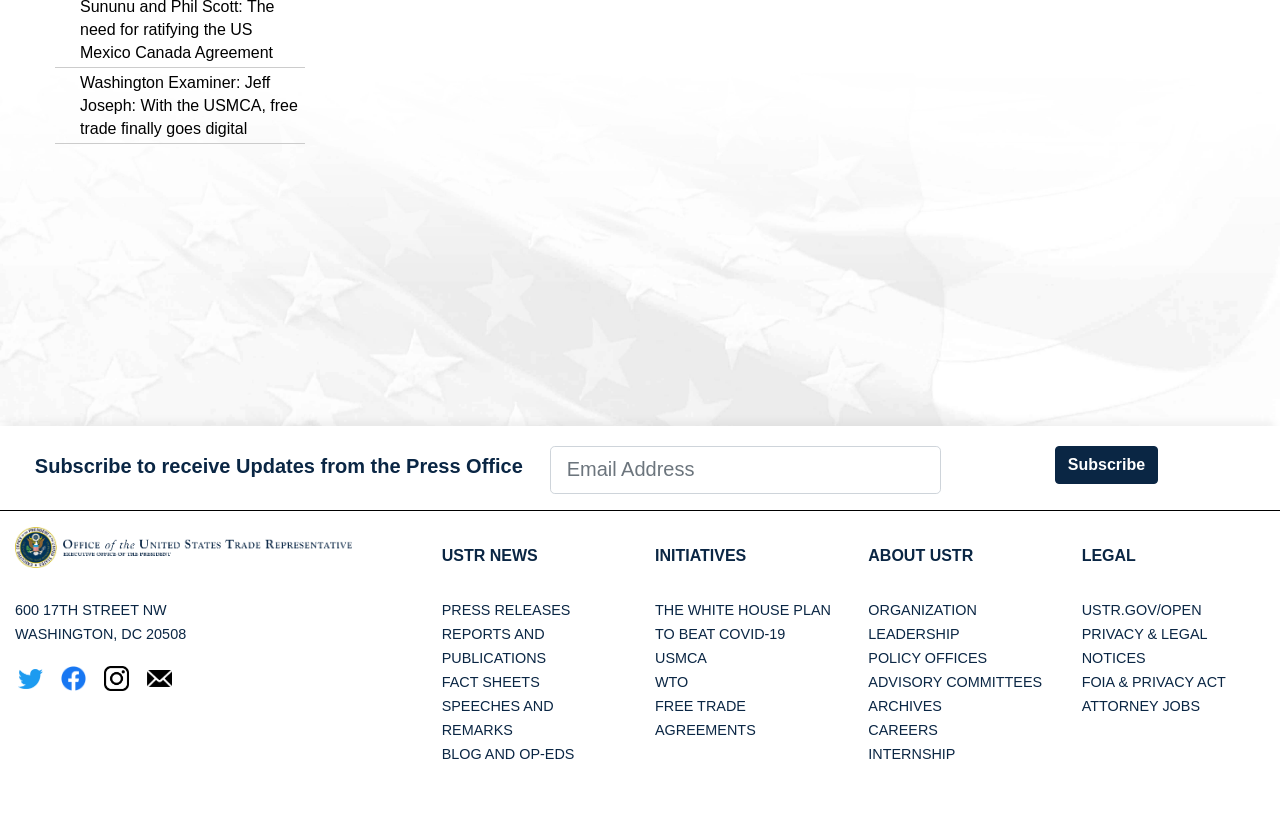Using the image as a reference, answer the following question in as much detail as possible:
What is the organization's physical address?

The physical address of the organization is displayed in two separate lines of text, '600 17TH STREET NW' and 'WASHINGTON, DC 20508', which are located near the top of the webpage.